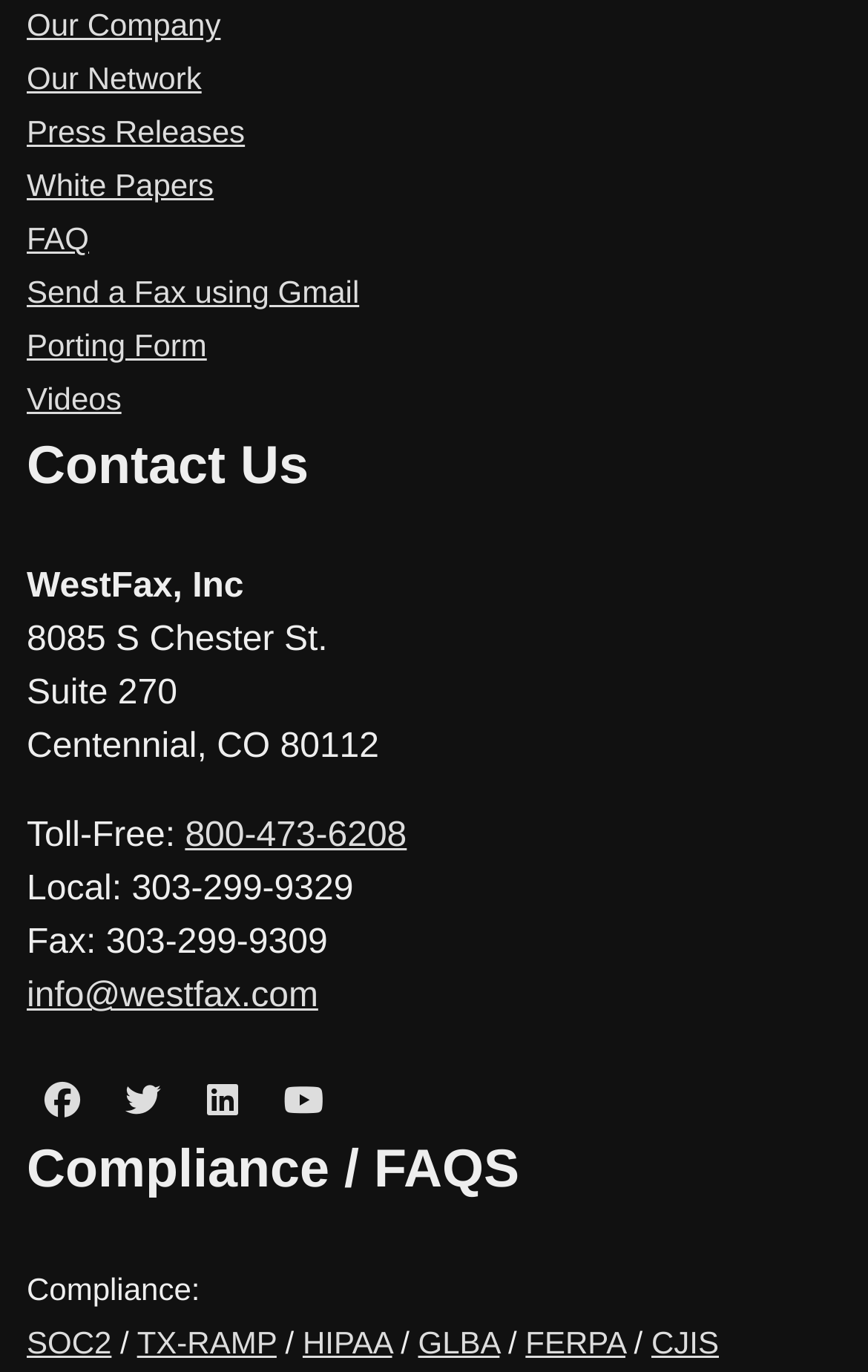Please analyze the image and give a detailed answer to the question:
What is the toll-free phone number?

The toll-free phone number can be found in the contact information section, where it is written as 'Toll-Free: 800-473-6208'.